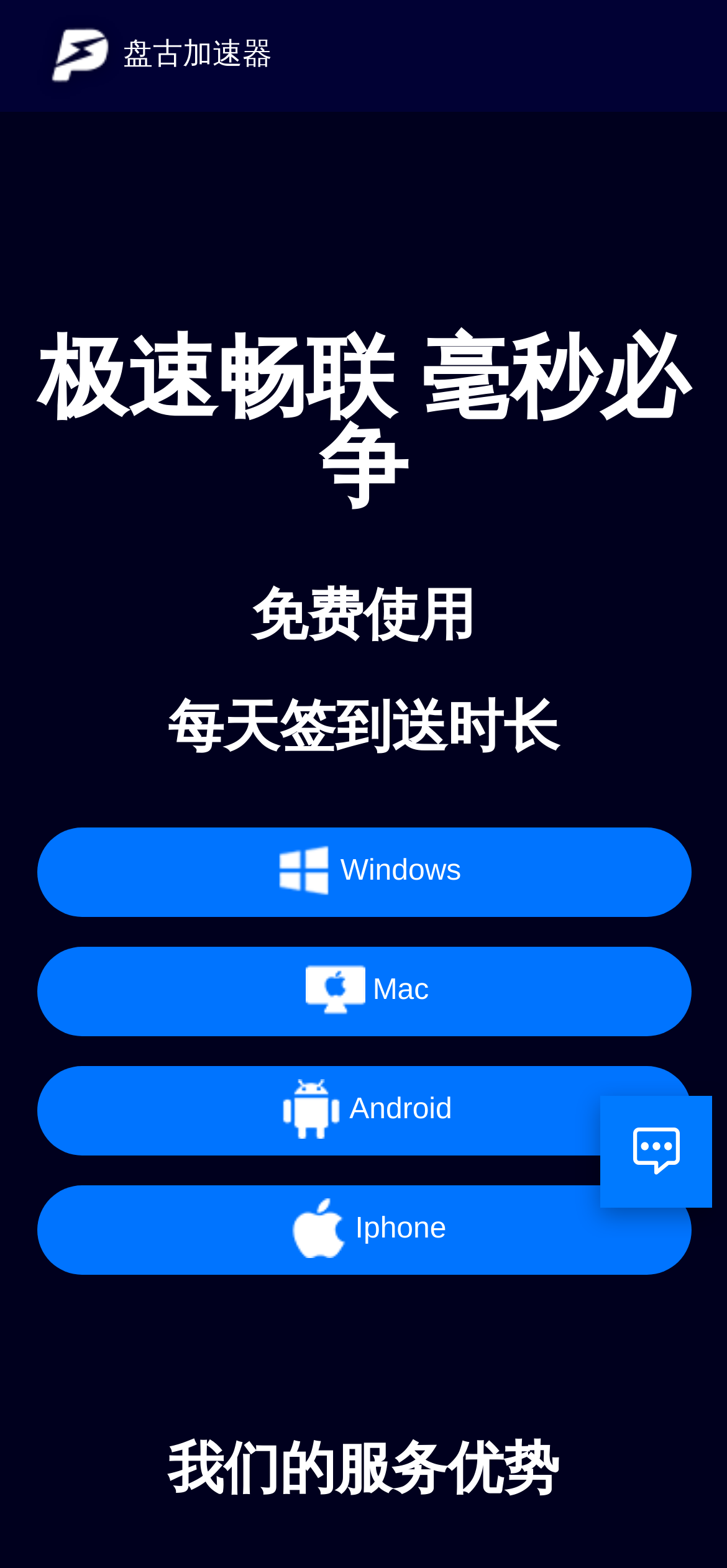Using the information from the screenshot, answer the following question thoroughly:
What is the benefit of using this accelerator?

The heading '极速畅联 毫秒必争' suggests that the accelerator provides fast and seamless connections, which is a benefit of using this service.